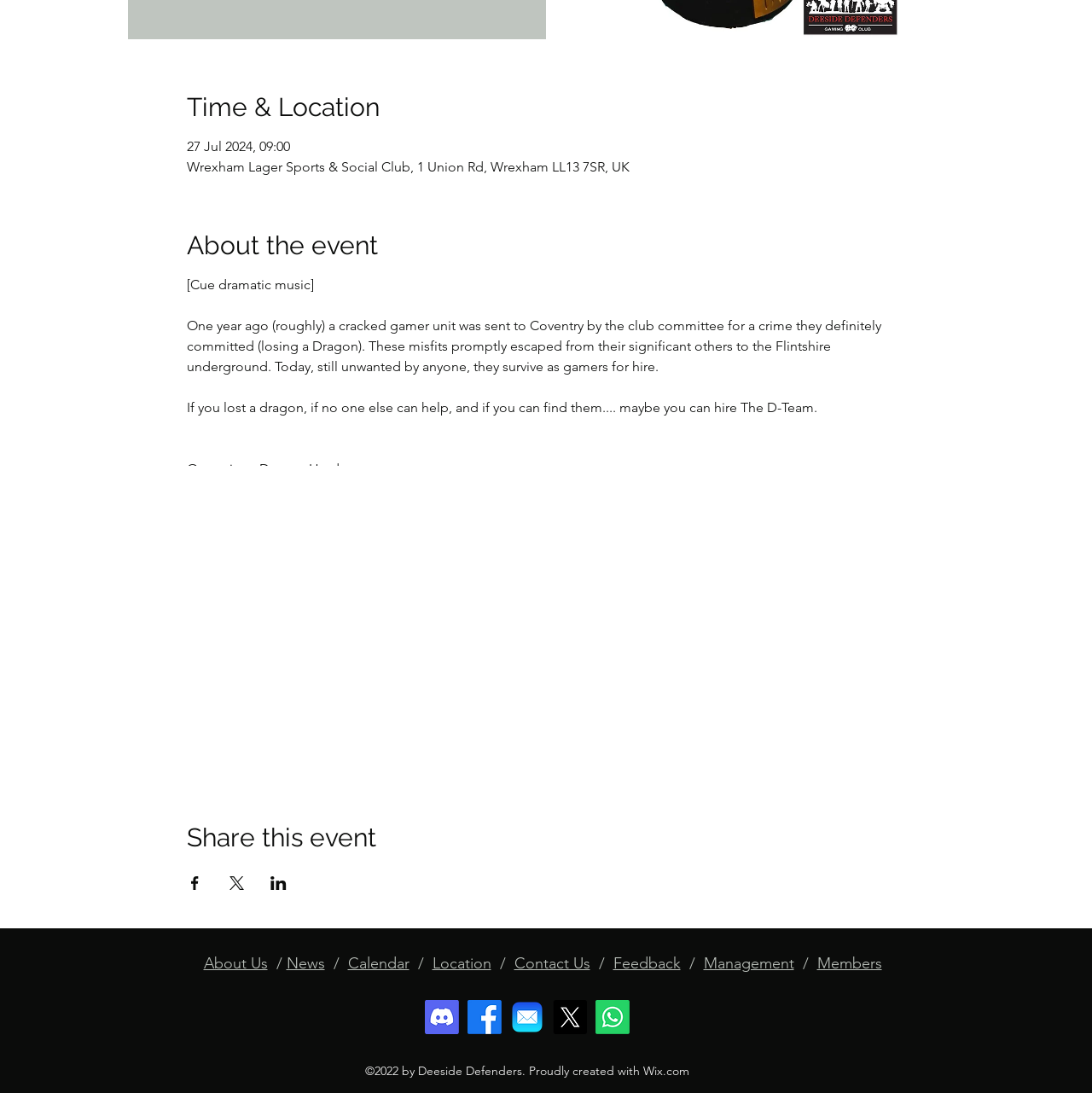Locate the bounding box of the user interface element based on this description: "Members".

[0.748, 0.873, 0.807, 0.89]